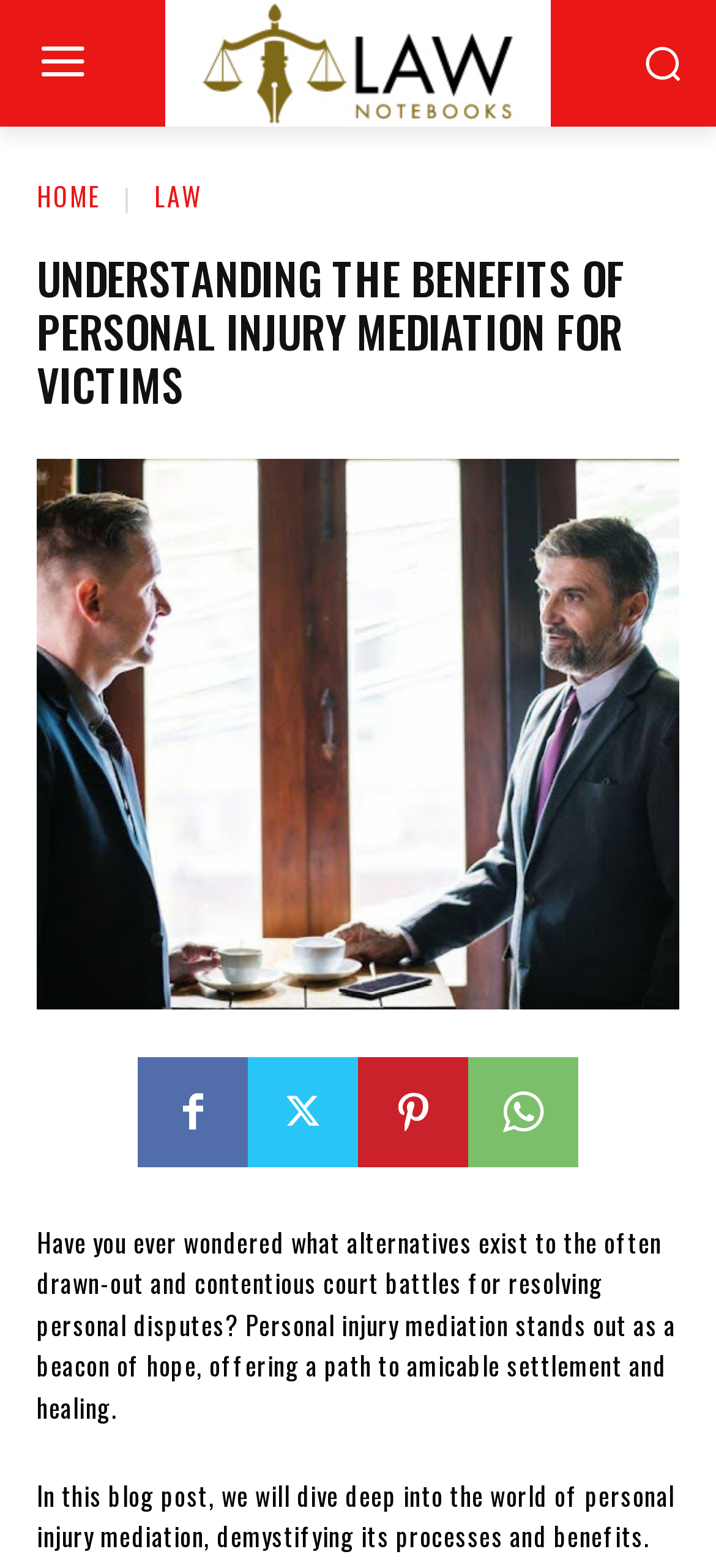What is the main topic of the webpage?
Provide an in-depth and detailed answer to the question.

The main topic of the webpage is personal injury mediation, which is evident from the heading 'UNDERSTANDING THE BENEFITS OF PERSONAL INJURY MEDIATION FOR VICTIMS' and the introductory text that discusses alternatives to court battles for resolving personal disputes.